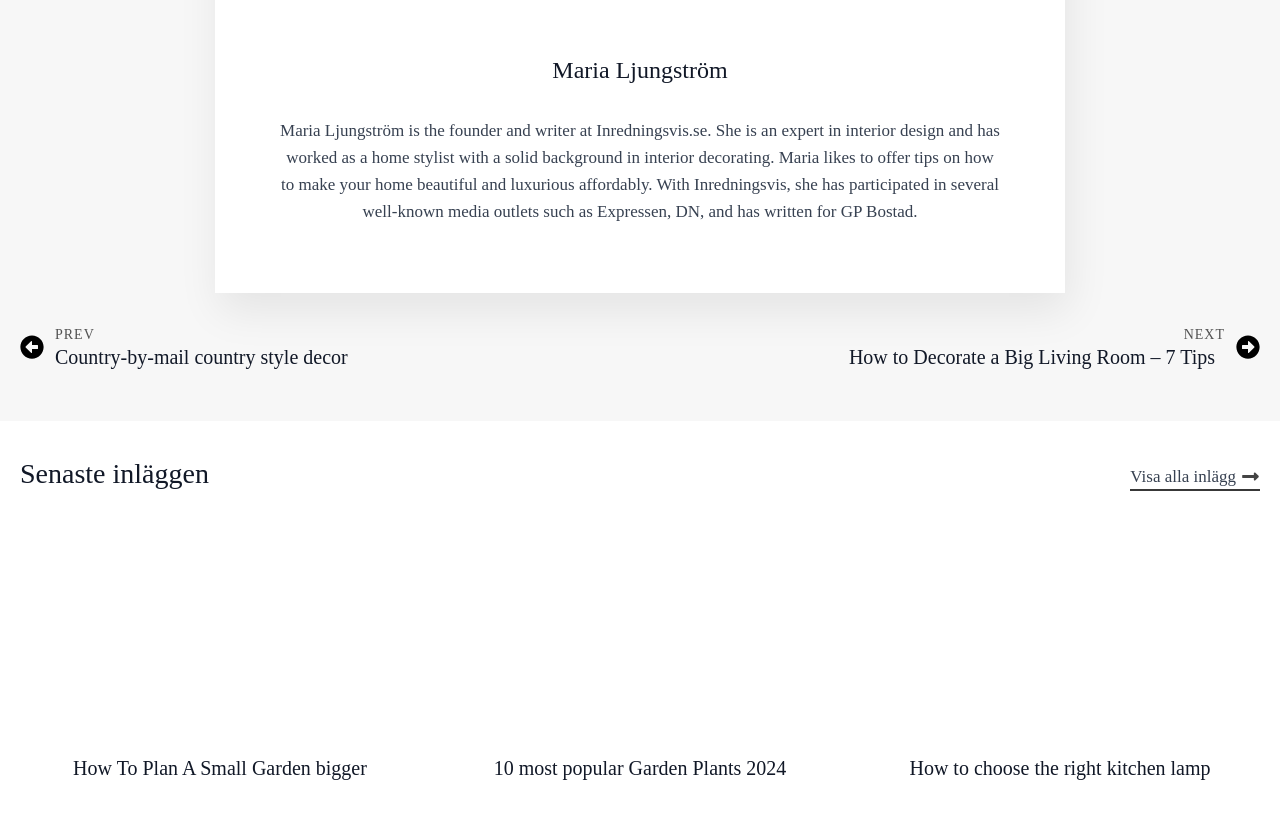Using the information in the image, give a comprehensive answer to the question: 
What is the title of the previous article?

The answer can be found in the link element with the text 'PREV Country-by-mail country style decor'. This link is located above the current article and indicates the previous article.